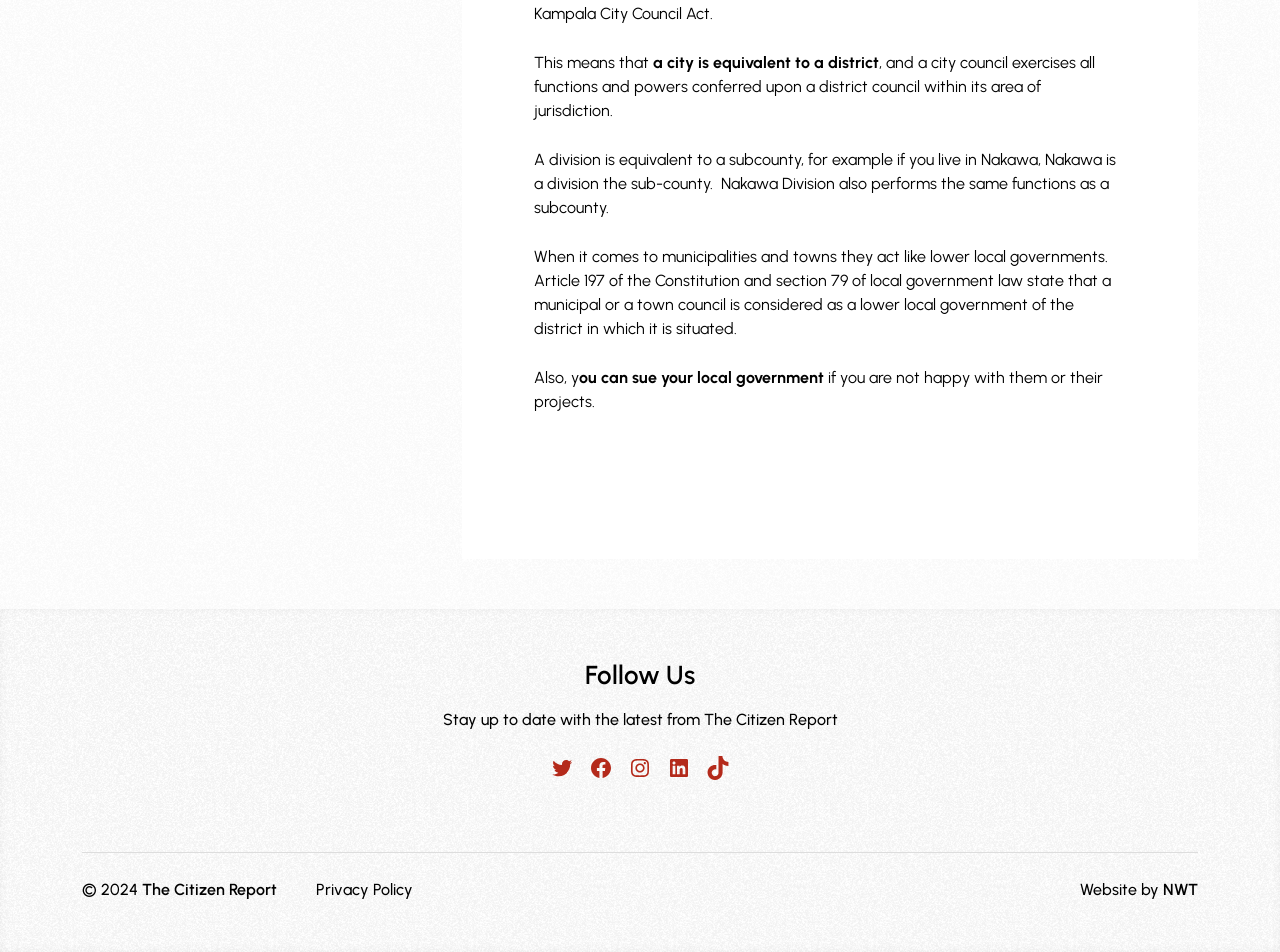Please analyze the image and give a detailed answer to the question:
What can you do if you are not happy with your local government?

The text mentions that 'you can sue your local government if you are not happy with them or their projects', which implies that citizens have the right to take legal action against their local government if they are dissatisfied.